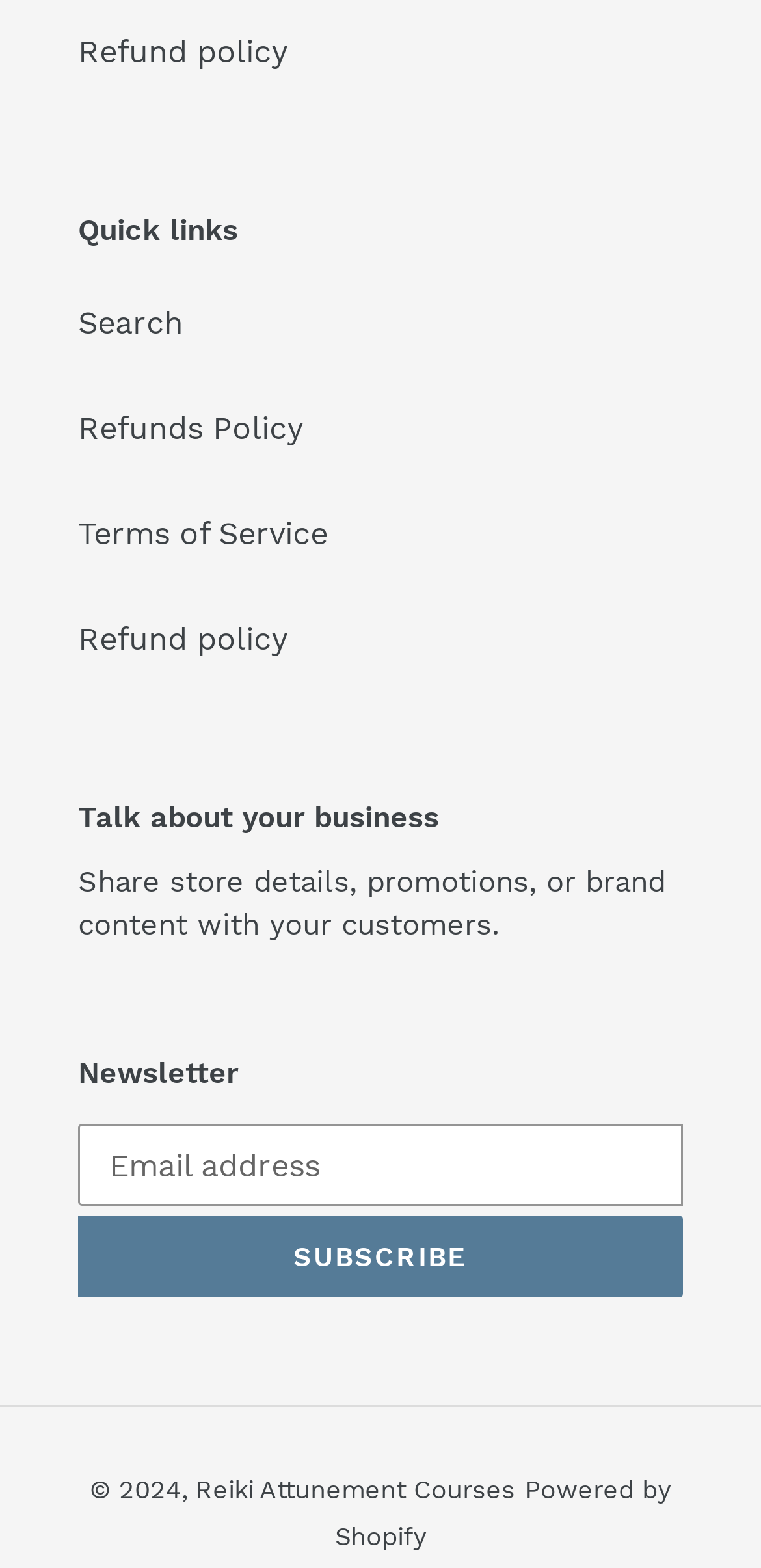What is the copyright year of the website? Based on the image, give a response in one word or a short phrase.

2024